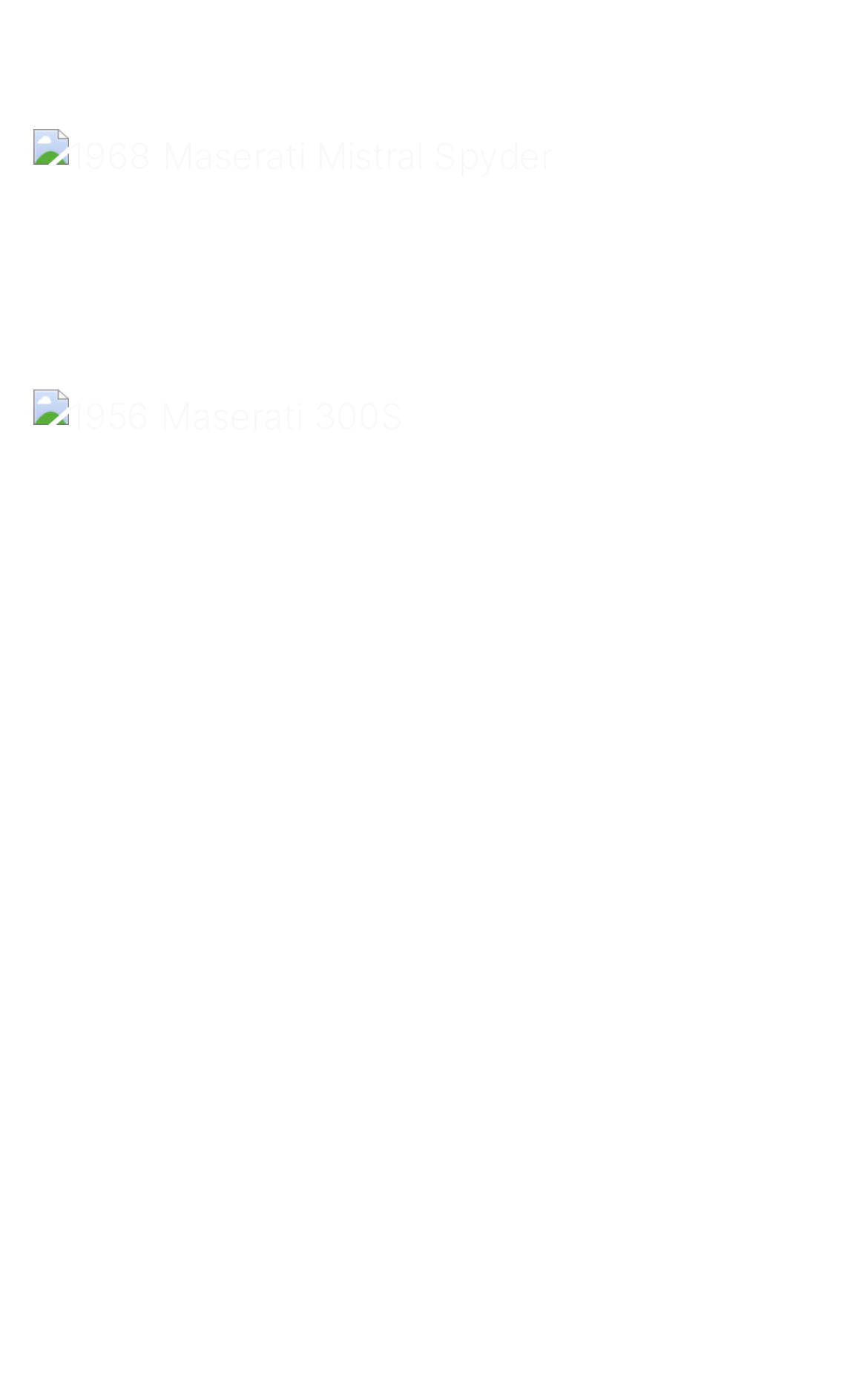What is the position of the 'View All Vehicles' link on the webpage?
Look at the screenshot and respond with one word or a short phrase.

Middle-right